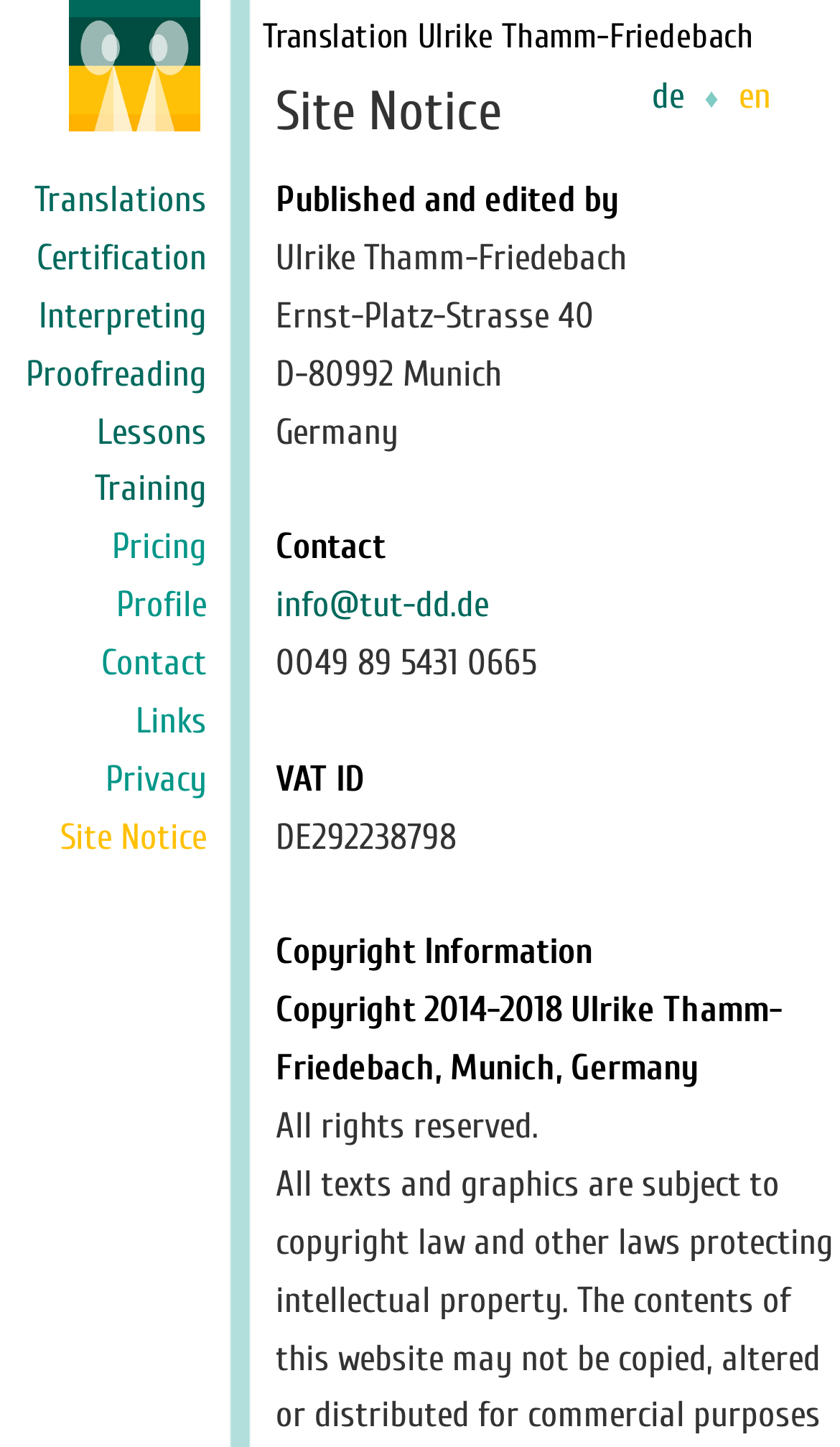Could you indicate the bounding box coordinates of the region to click in order to complete this instruction: "Click the link to switch to German".

[0.776, 0.052, 0.815, 0.08]